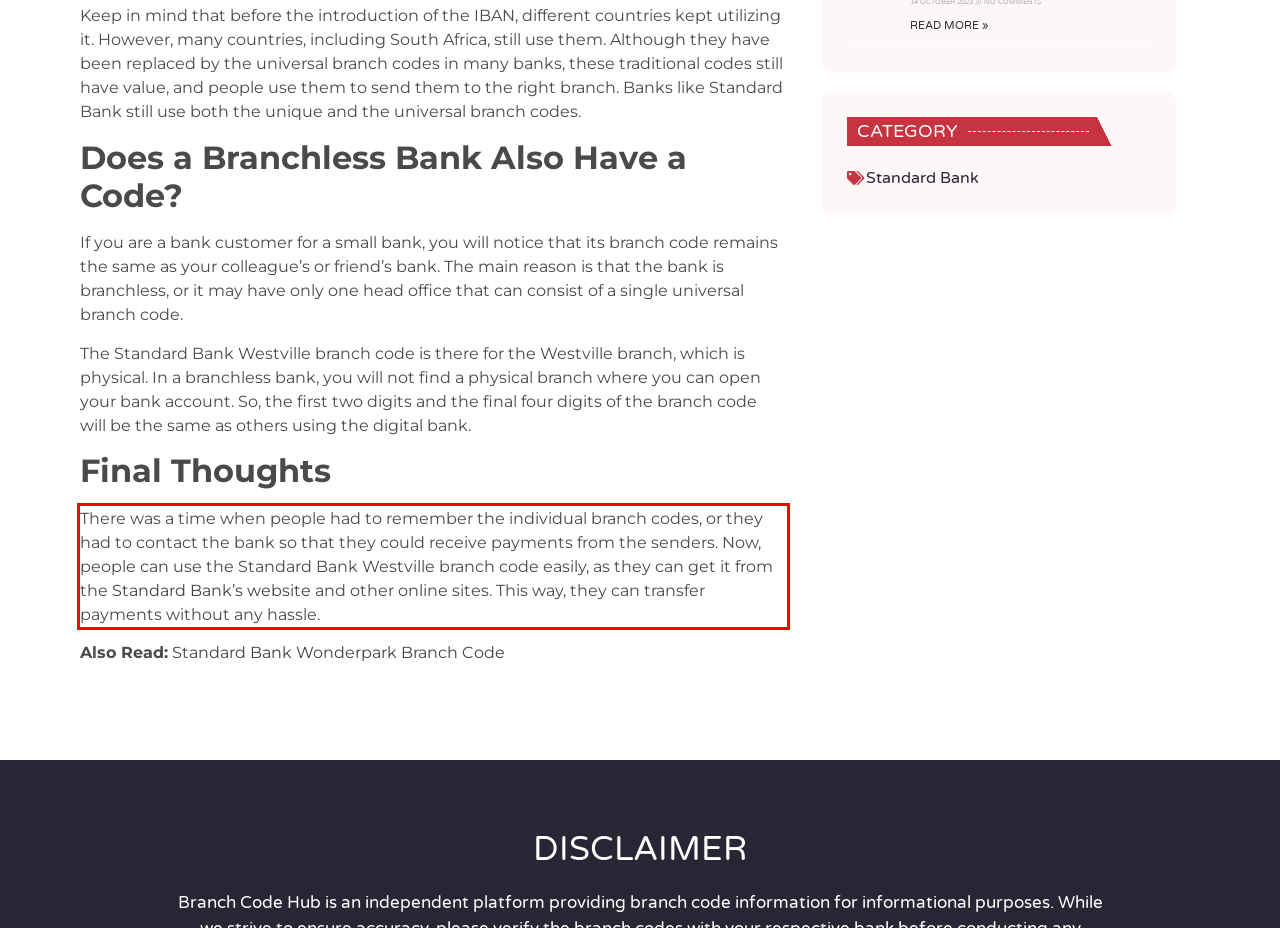Please take the screenshot of the webpage, find the red bounding box, and generate the text content that is within this red bounding box.

There was a time when people had to remember the individual branch codes, or they had to contact the bank so that they could receive payments from the senders. Now, people can use the Standard Bank Westville branch code easily, as they can get it from the Standard Bank’s website and other online sites. This way, they can transfer payments without any hassle.